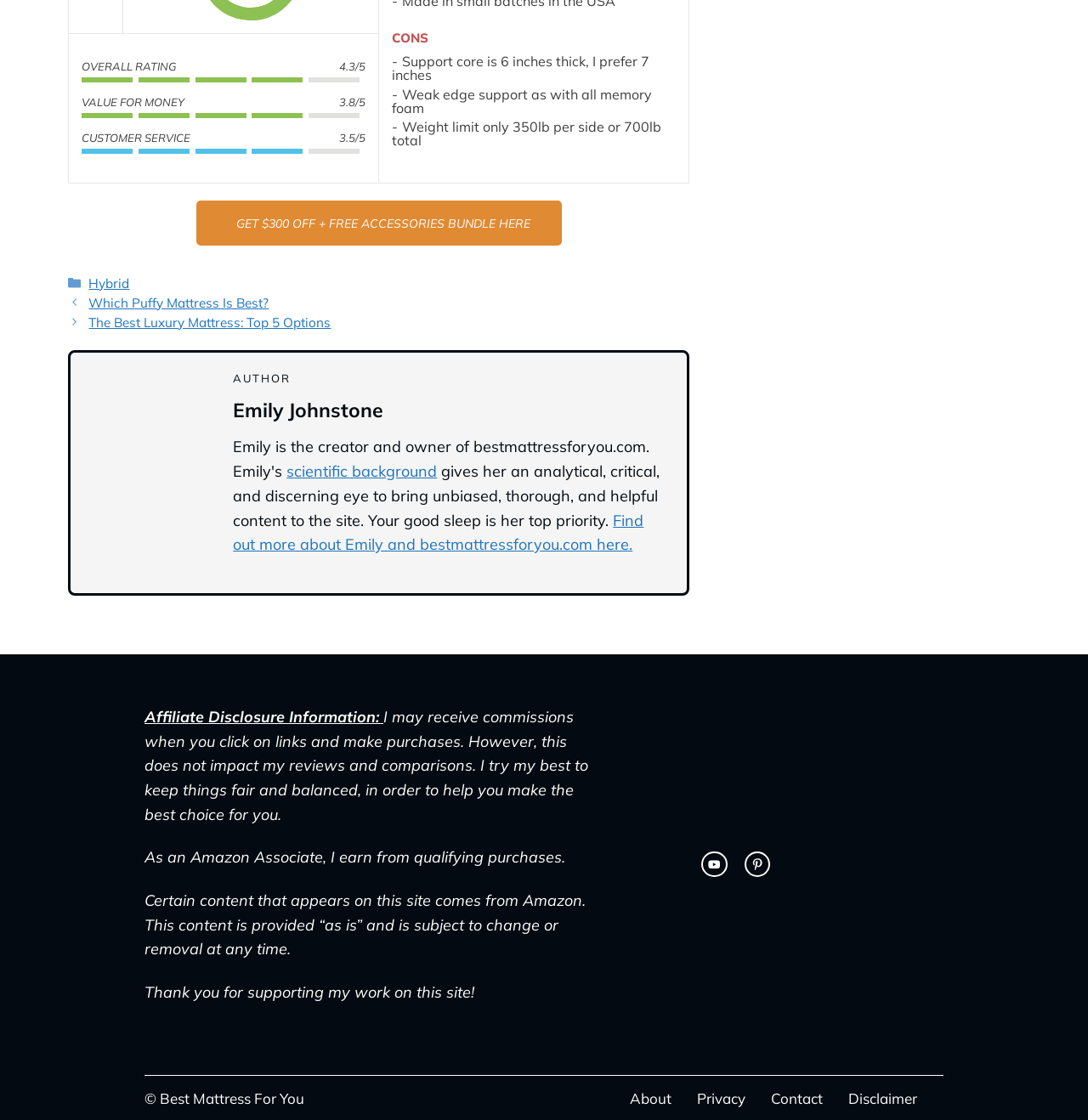Please specify the bounding box coordinates of the clickable region to carry out the following instruction: "Find out more about Emily and bestmattressforyou.com". The coordinates should be four float numbers between 0 and 1, in the format [left, top, right, bottom].

[0.214, 0.456, 0.592, 0.495]